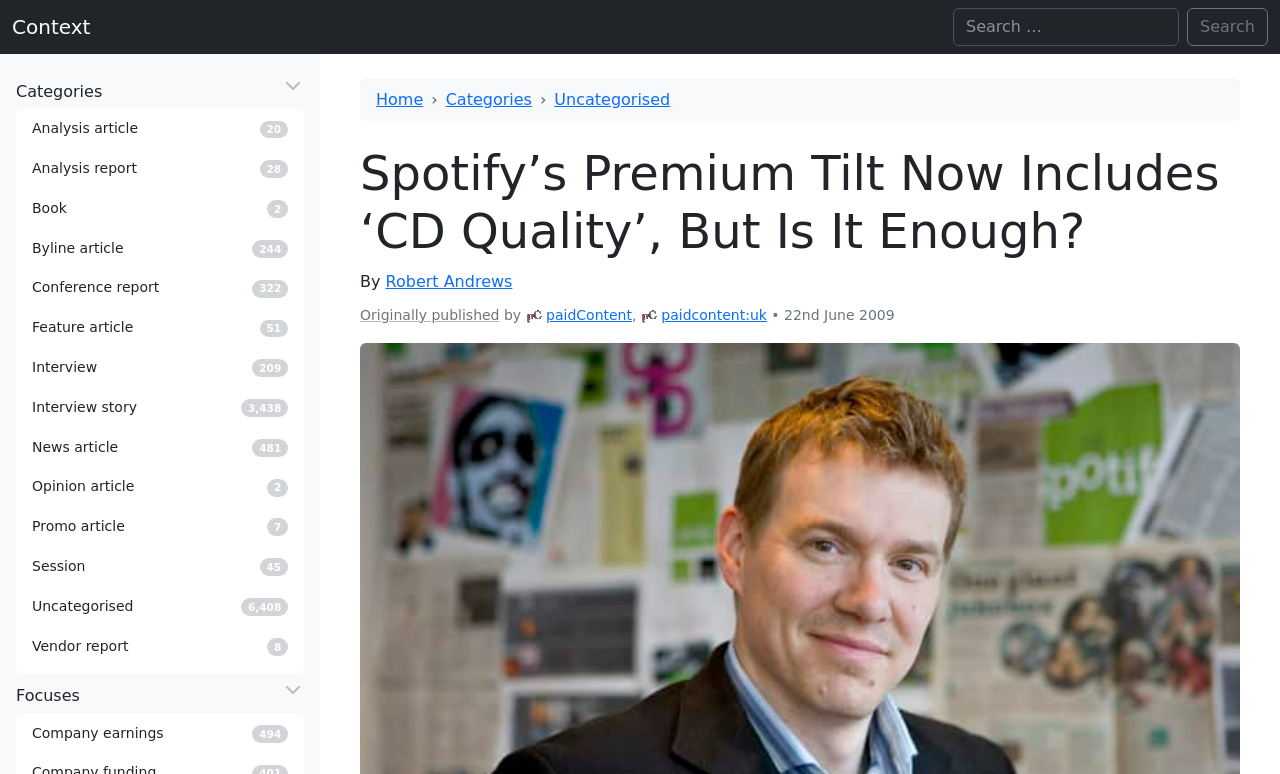Based on the element description, predict the bounding box coordinates (top-left x, top-left y, bottom-right x, bottom-right y) for the UI element in the screenshot: paidContent

[0.427, 0.396, 0.494, 0.417]